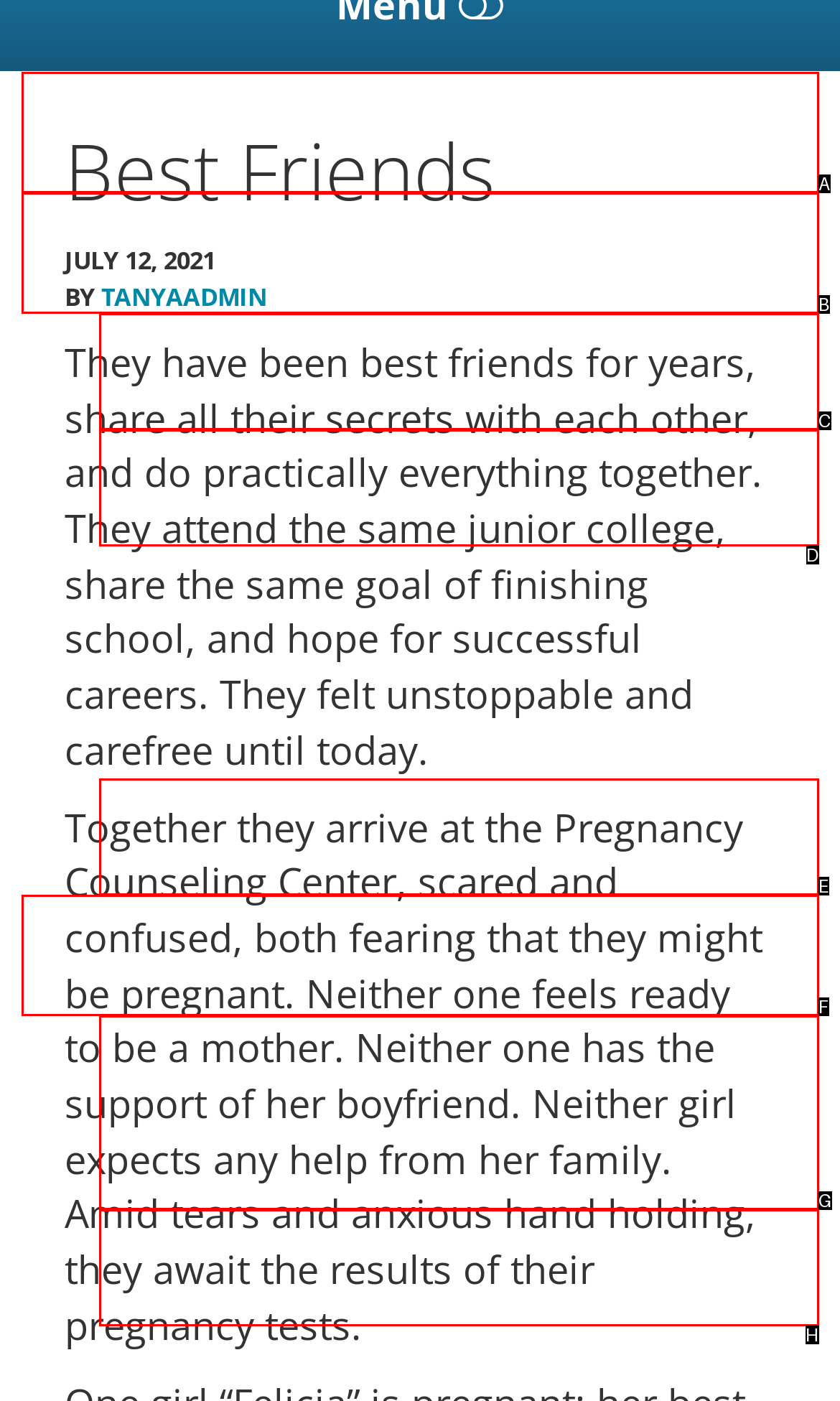Determine which option fits the following description: Tumblr
Answer with the corresponding option's letter directly.

None